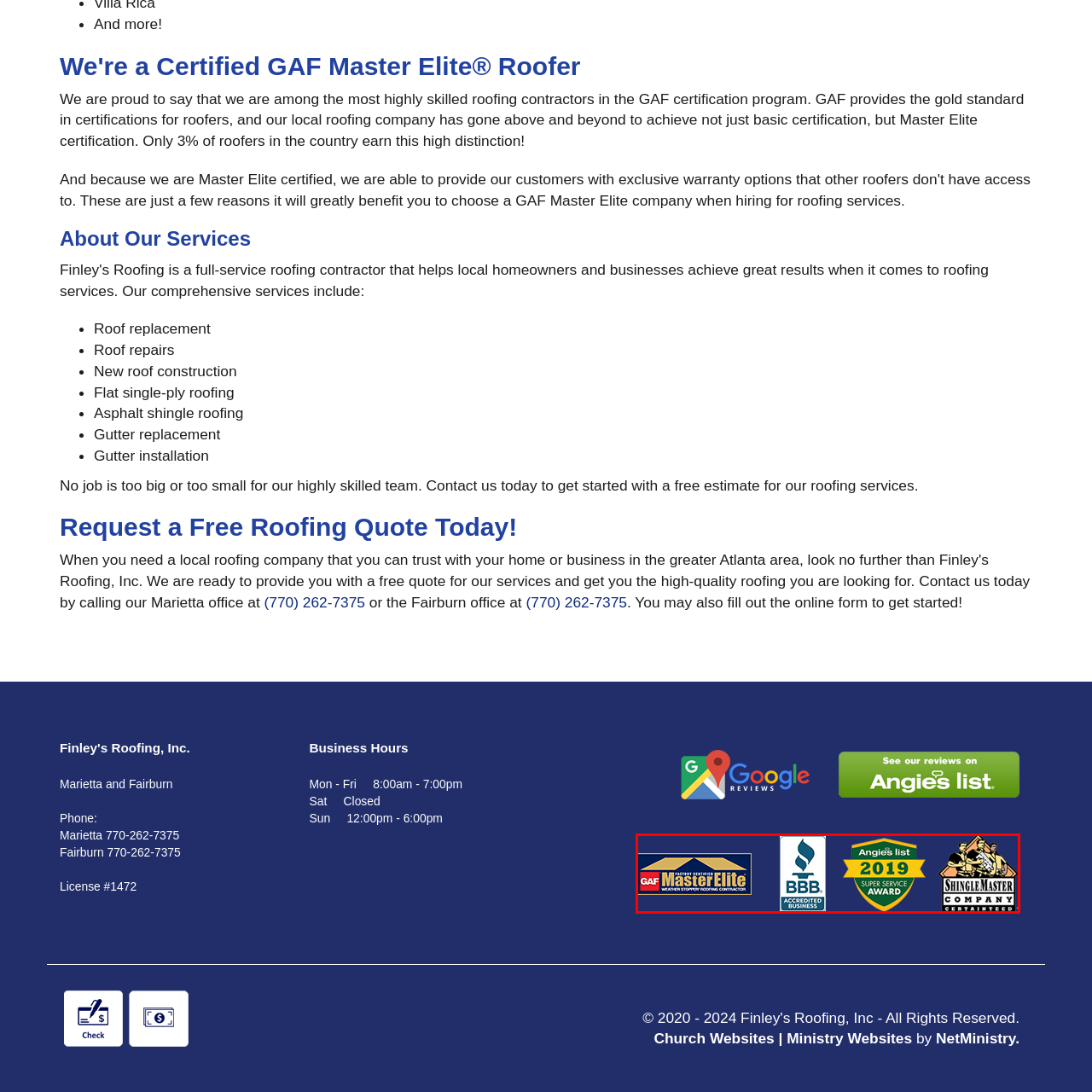Direct your attention to the segment of the image enclosed by the red boundary and answer the ensuing question in detail: What is the significance of the GAF Master Elite badge?

The GAF Master Elite badge is displayed on the left side of the image, and according to the caption, it highlights that Finley's Roofing is part of an elite group recognized for top-tier standards in roofing services, indicating their commitment to excellence in the industry.